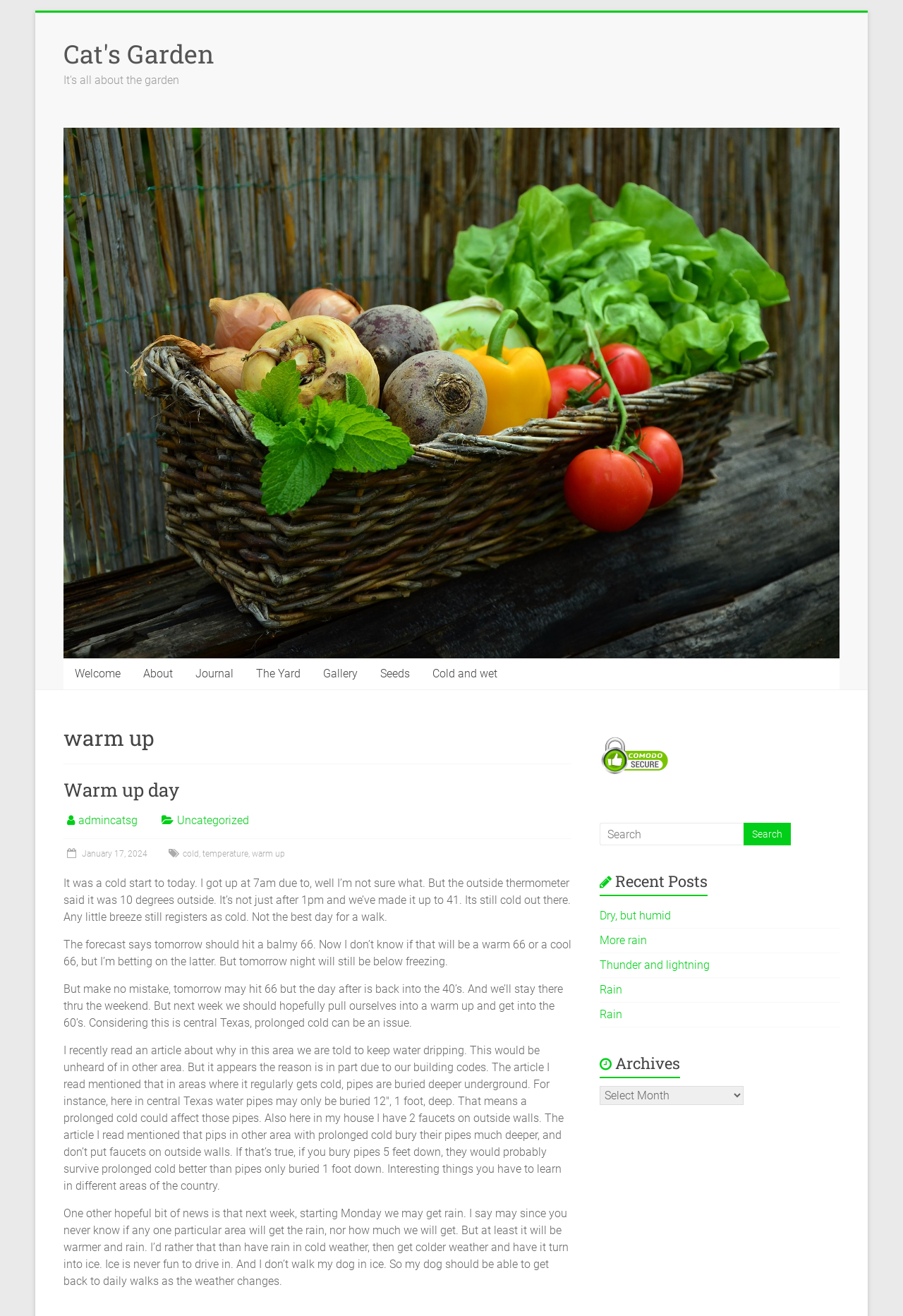What is the name of the website?
Give a one-word or short phrase answer based on the image.

Cat's Garden